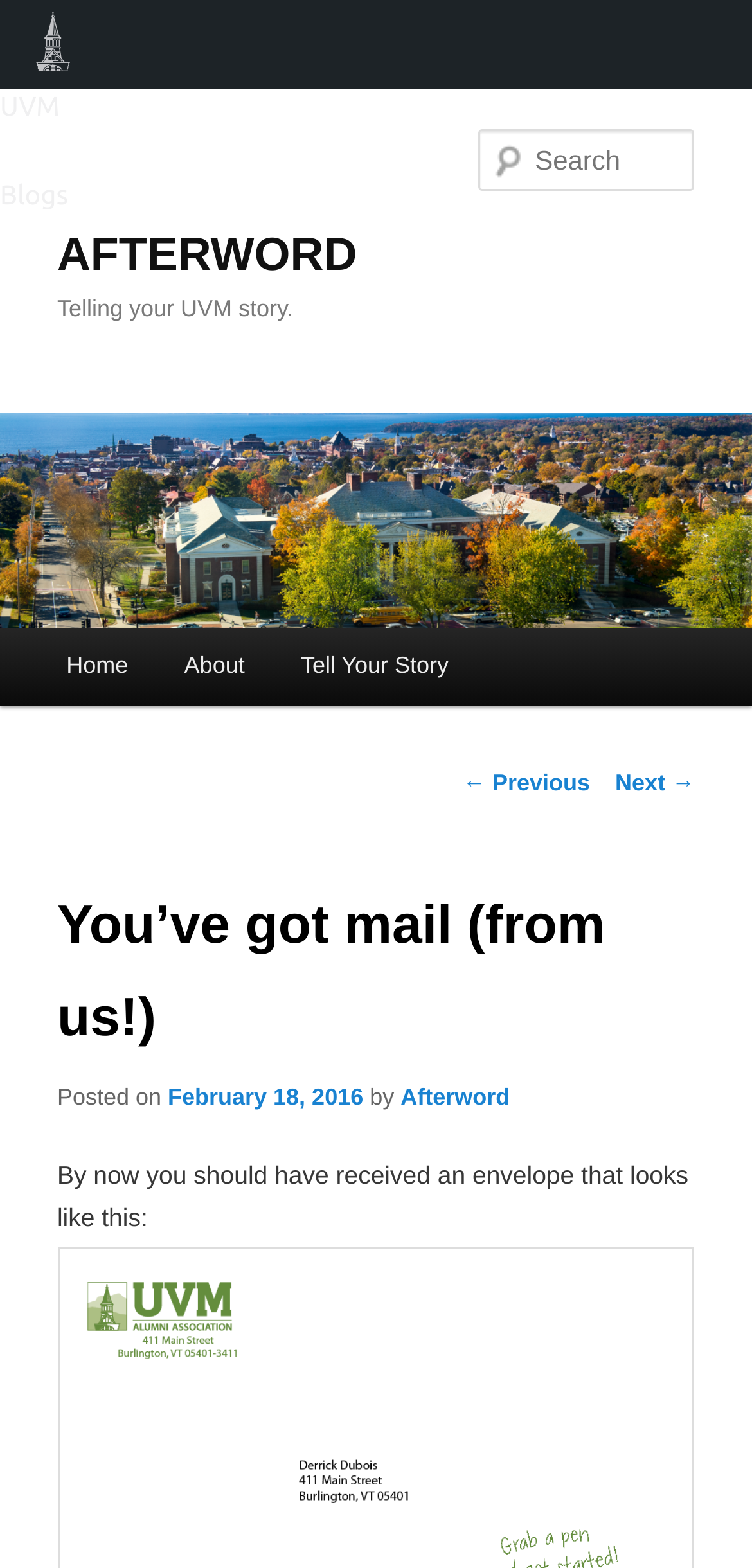Give an extensive and precise description of the webpage.

The webpage is titled "You've got mail (from us!) | AFTERWORD" and has a prominent heading "AFTERWORD" at the top. Below the heading, there is a subheading "Telling your UVM story." 

On the top-left corner, there is a link to "UVM Blogs" with a popup menu. Next to it, there is a "Skip to primary content" link. 

The main content area has a search box on the top-right corner with a placeholder text "Search Search". Below the search box, there is a main menu with links to "Home", "About", and "Tell Your Story". 

The main article is titled "You've got mail (from us!)" and has a posted date "February 18, 2016" and an author "Afterword". The article starts with a sentence "By now you should have received an envelope that looks like this:". 

There are also navigation links "← Previous" and "Next →" at the bottom of the page.